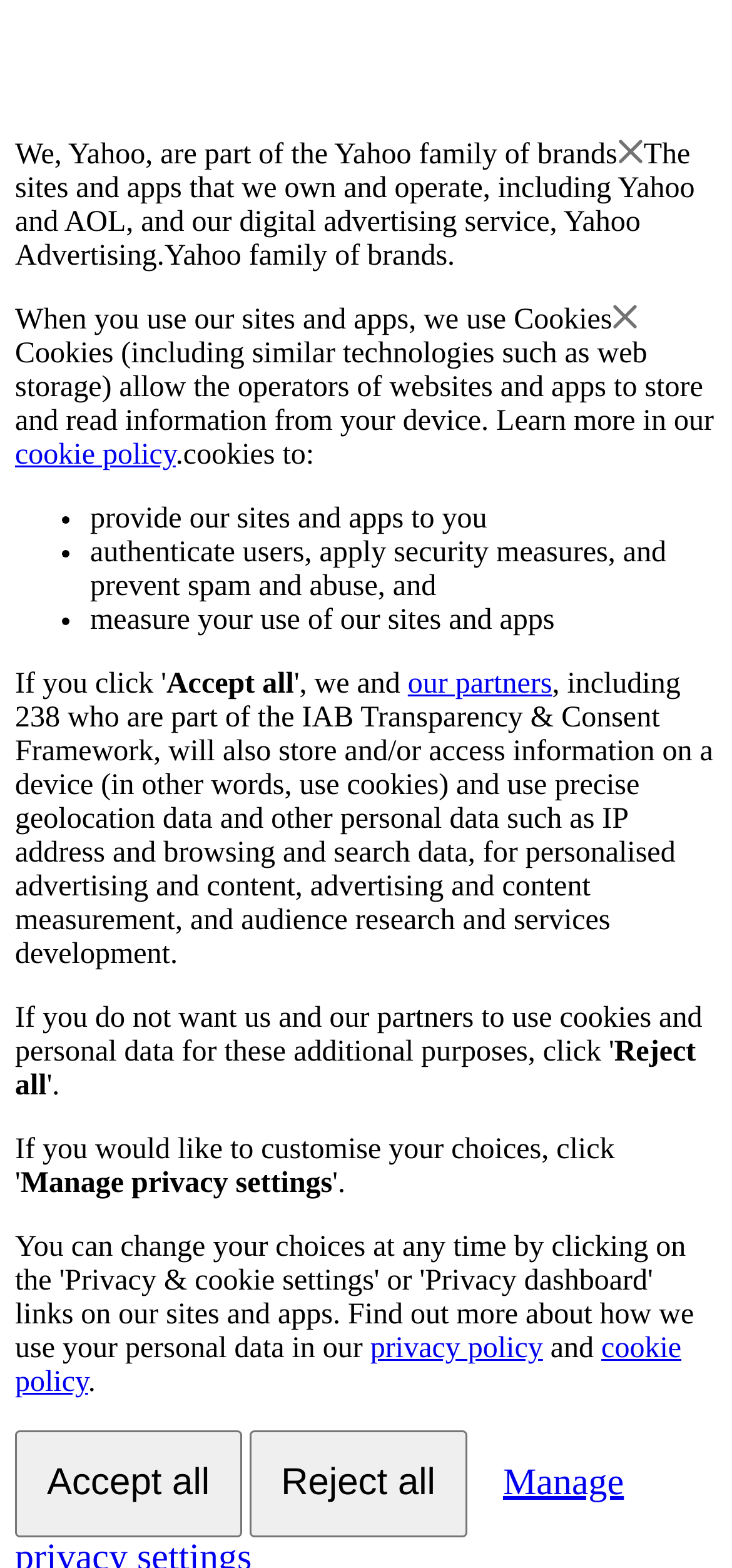Provide the bounding box coordinates of the HTML element this sentence describes: "Accept all".

[0.021, 0.912, 0.33, 0.98]